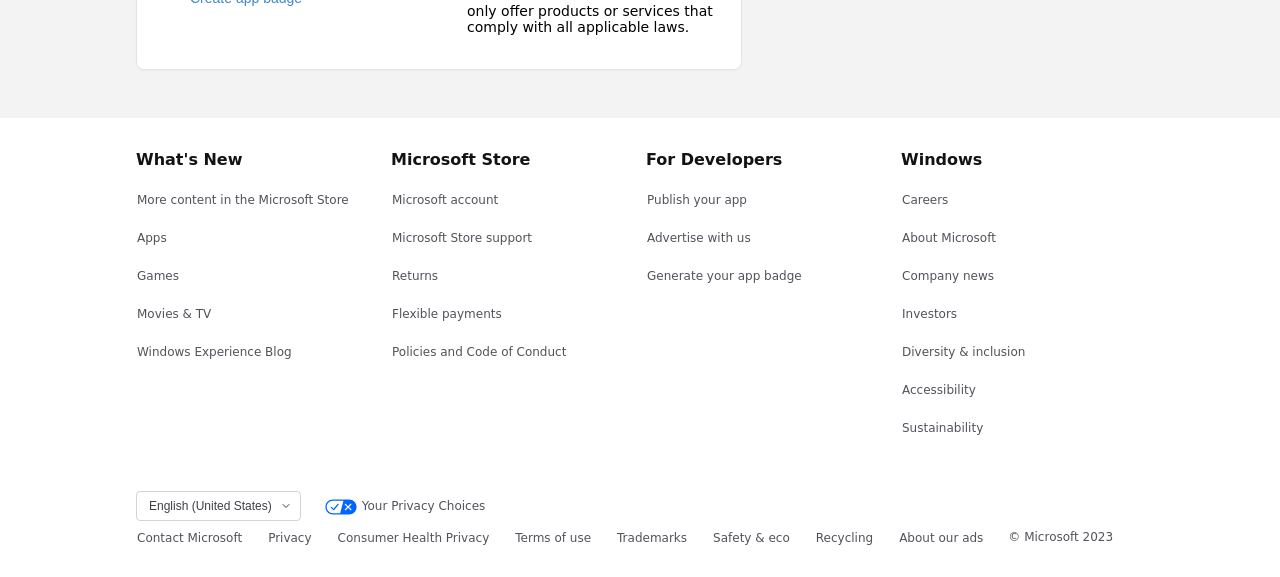What is the copyright year mentioned at the bottom of the page?
Give a single word or phrase as your answer by examining the image.

2023